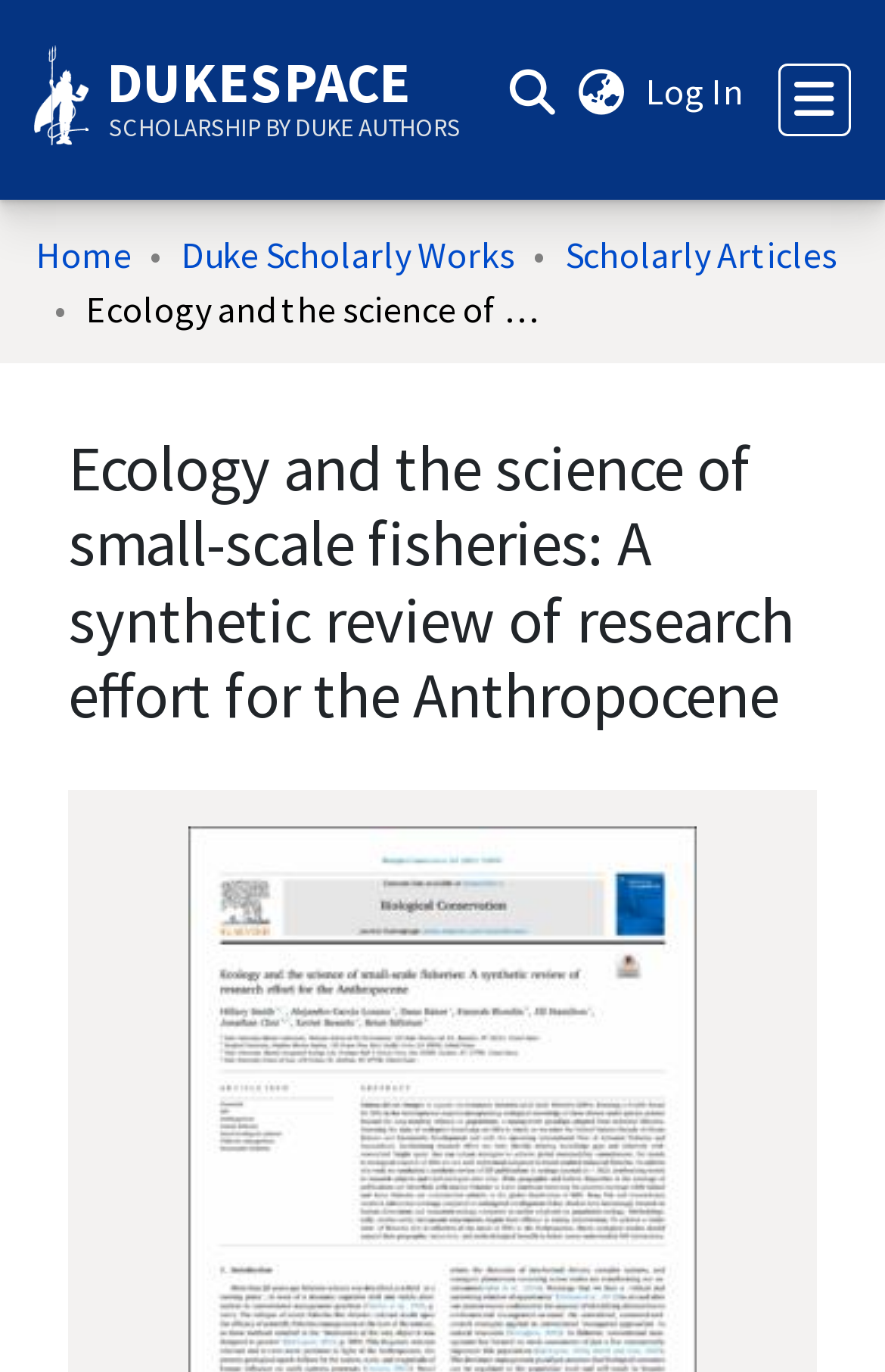Describe all the key features of the webpage in detail.

The webpage appears to be a scholarly article or research paper titled "Ecology and the science of small-scale fisheries: A synthetic review of research effort for the Anthropocene". 

At the top left corner, there is a link to "Skip to Main Content". Next to it, there are links to "Duke University Libraries" and "DUKESPACE SCHOLARSHIP BY DUKE AUTHORS". On the top right corner, there is a user profile bar with a search function, which includes a search box and a submit button. 

Below the search function, there is a language switch button and a "Log In" link. On the top right edge, there is a toggle navigation button that controls a collapsing navigation menu. 

The main navigation menu is located below the top section, with links to "Communities & Collections", "Browse", and "How to Deposit". There is also a breadcrumb navigation menu that shows the current location, with links to "Home", "Duke Scholarly Works", and "Scholarly Articles". 

The main content of the webpage is a heading that displays the title of the article, which takes up a significant portion of the page. Below the heading, there is a thumbnail image.